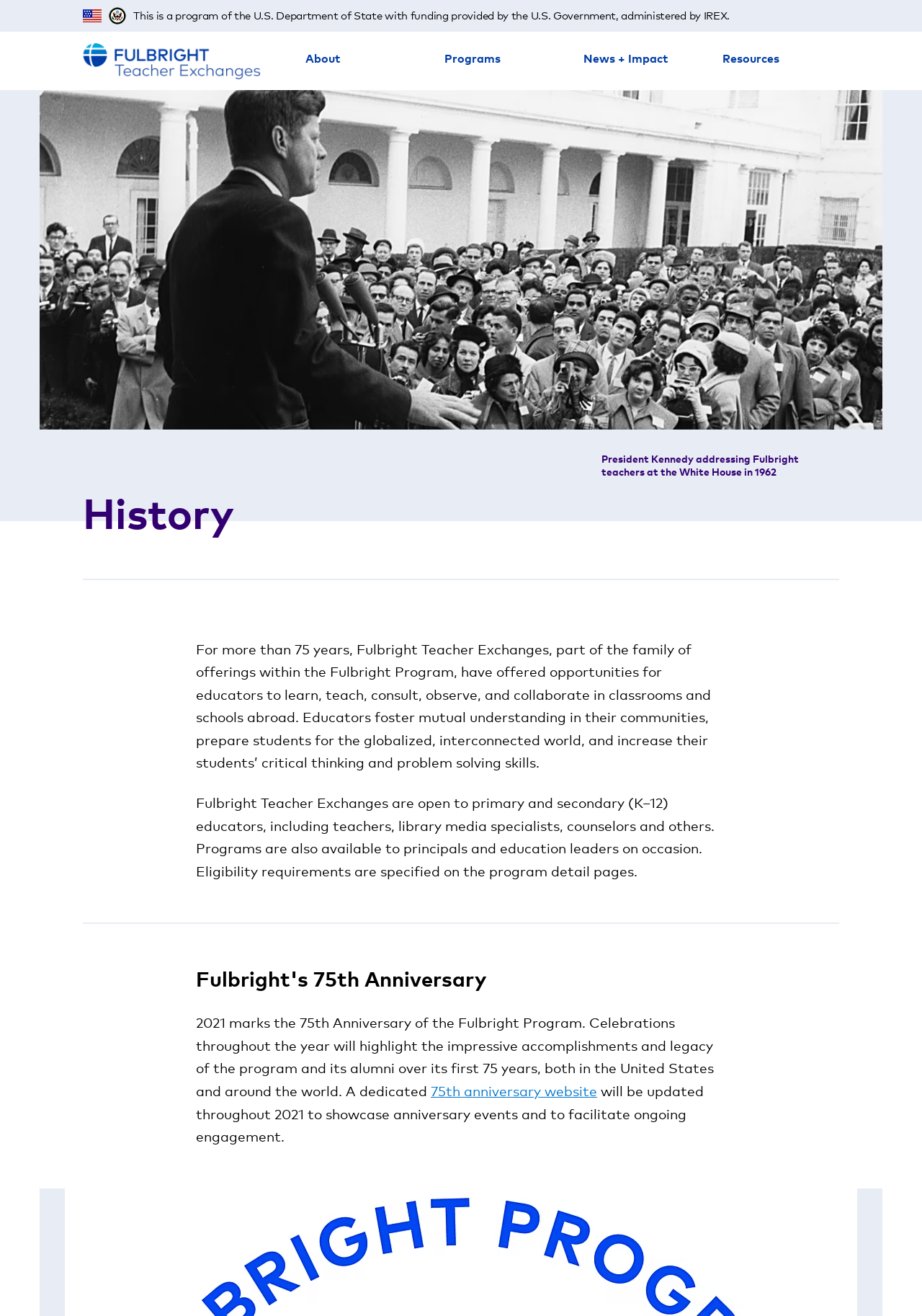What is the program celebrating in 2021?
From the screenshot, provide a brief answer in one word or phrase.

75th Anniversary